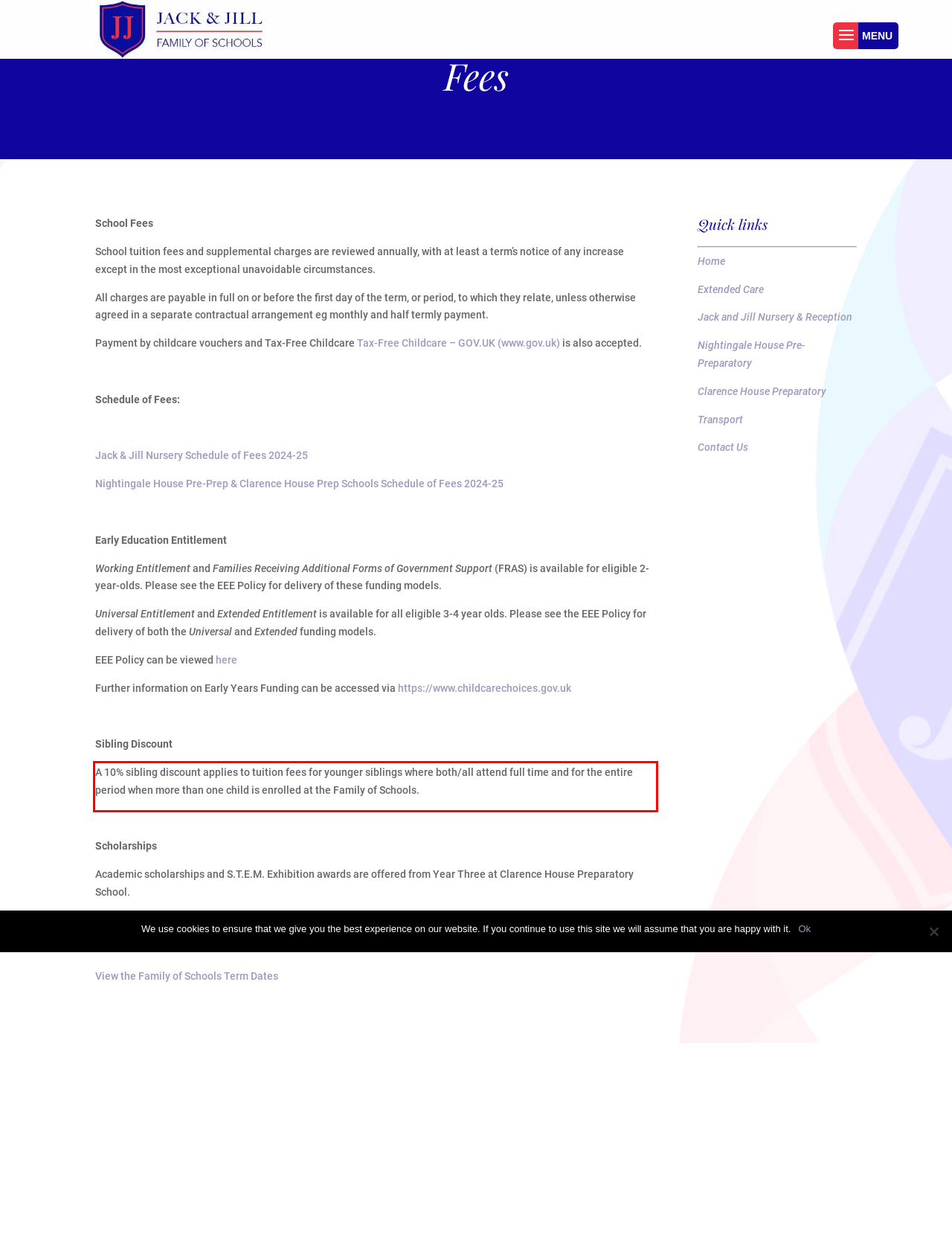Examine the webpage screenshot, find the red bounding box, and extract the text content within this marked area.

A 10% sibling discount applies to tuition fees for younger siblings where both/all attend full time and for the entire period when more than one child is enrolled at the Family of Schools.